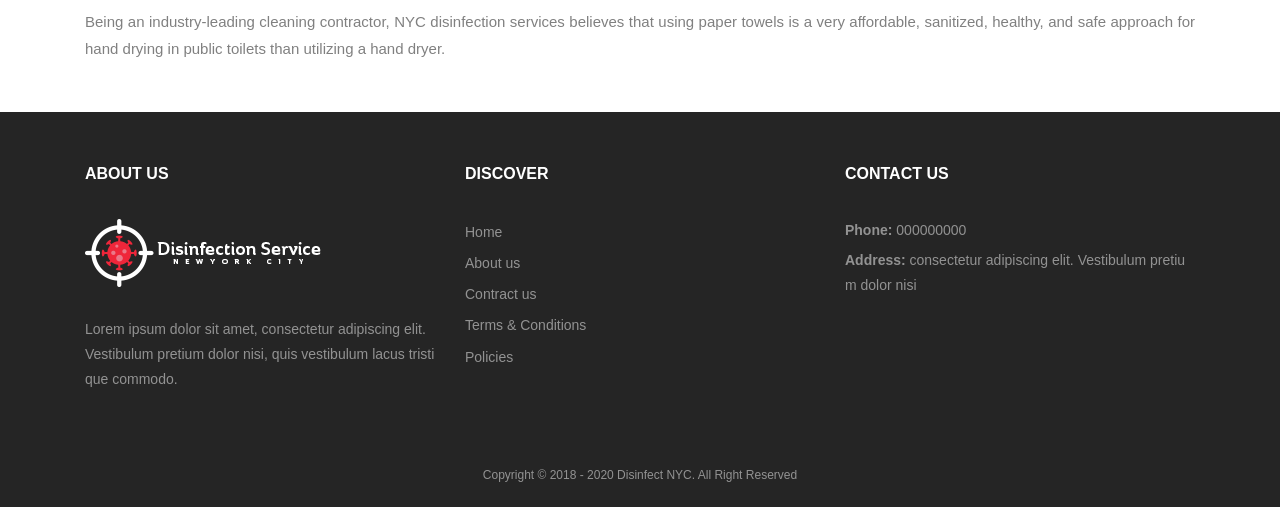What is the copyright year of the website?
Examine the image and give a concise answer in one word or a short phrase.

2018 - 2020